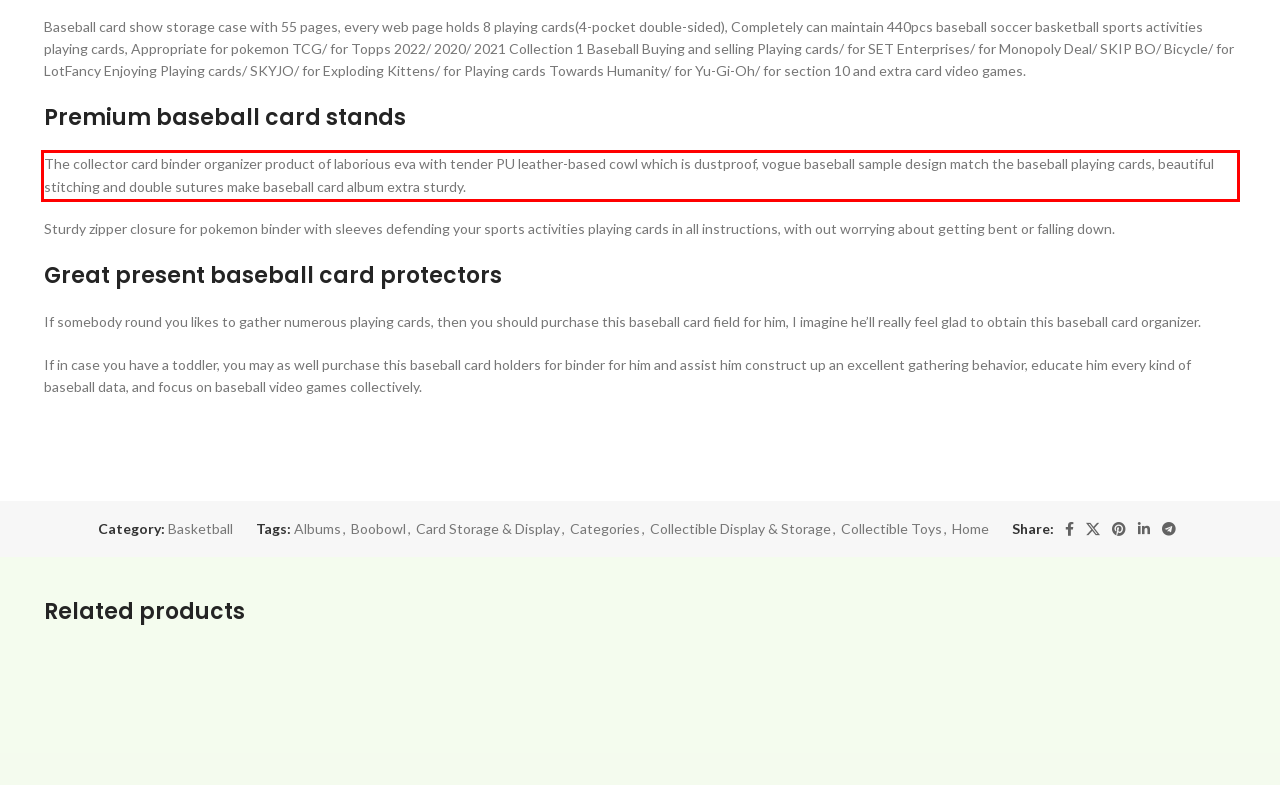In the given screenshot, locate the red bounding box and extract the text content from within it.

The collector card binder organizer product of laborious eva with tender PU leather-based cowl which is dustproof, vogue baseball sample design match the baseball playing cards, beautiful stitching and double sutures make baseball card album extra sturdy.